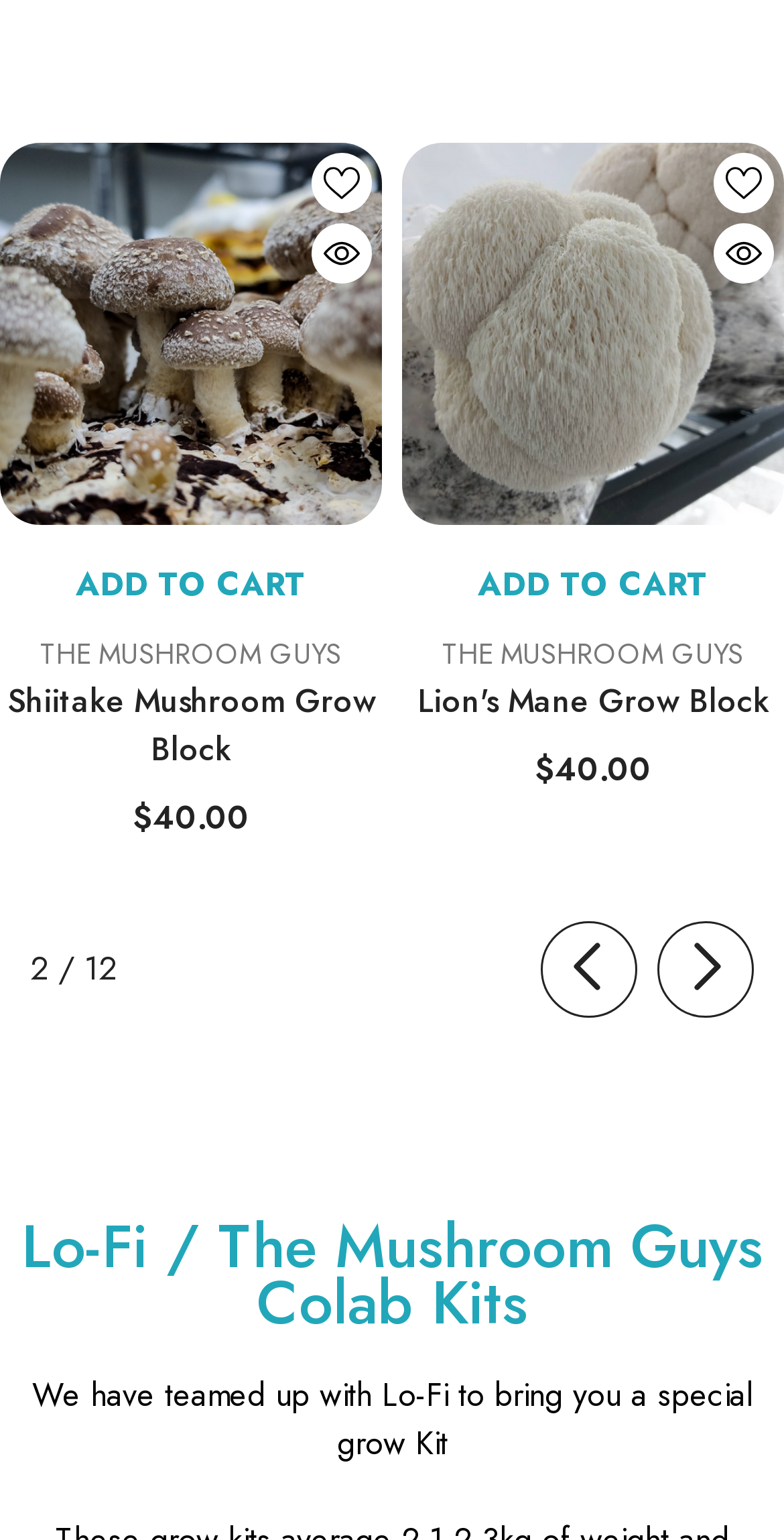Please find the bounding box coordinates of the element that must be clicked to perform the given instruction: "learn about kayak". The coordinates should be four float numbers from 0 to 1, i.e., [left, top, right, bottom].

None